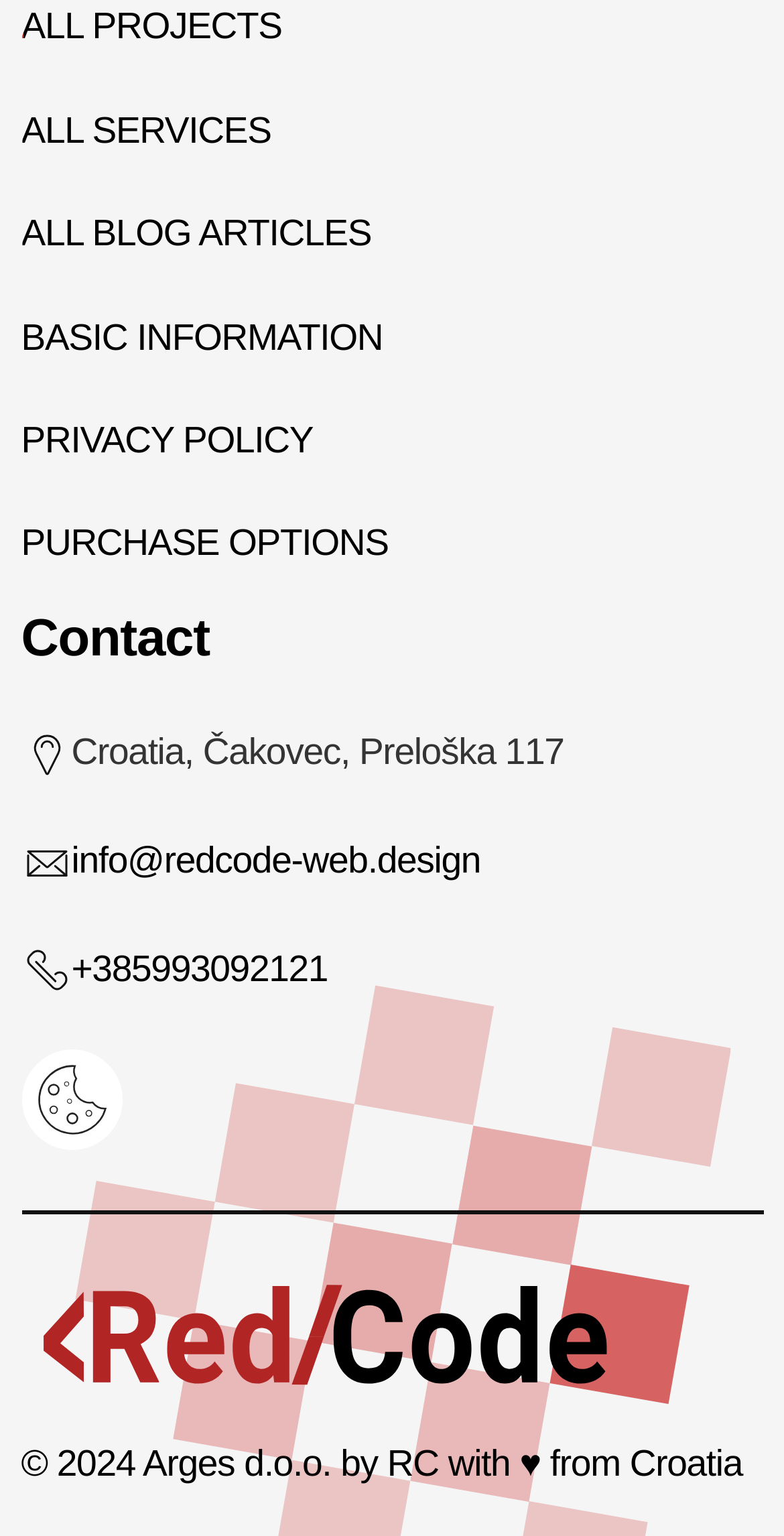Specify the bounding box coordinates for the region that must be clicked to perform the given instruction: "View the RedCode Logo".

[0.027, 0.854, 0.796, 0.88]